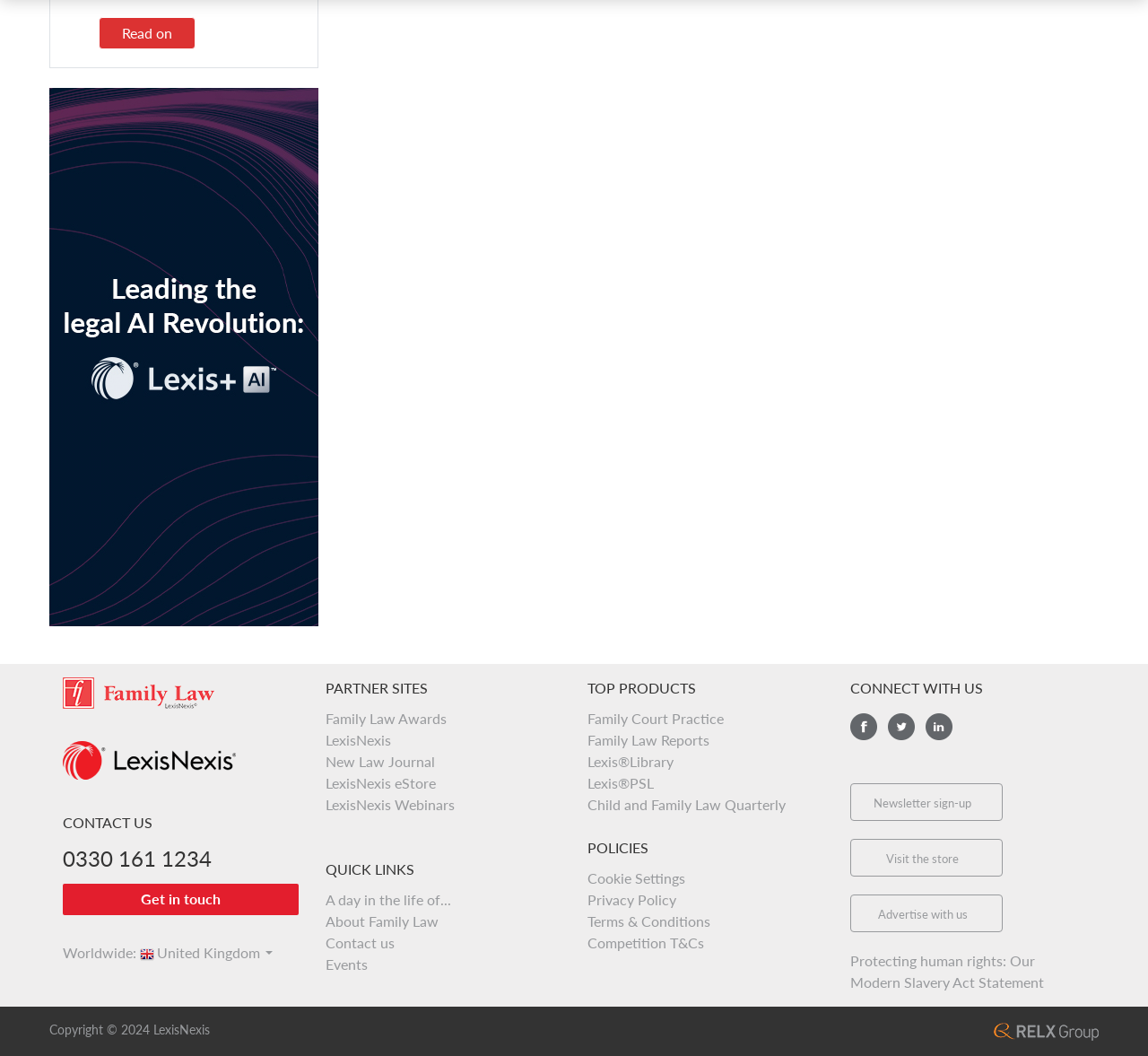Please identify the bounding box coordinates of the area that needs to be clicked to fulfill the following instruction: "Click on 'Read on'."

[0.086, 0.017, 0.17, 0.047]